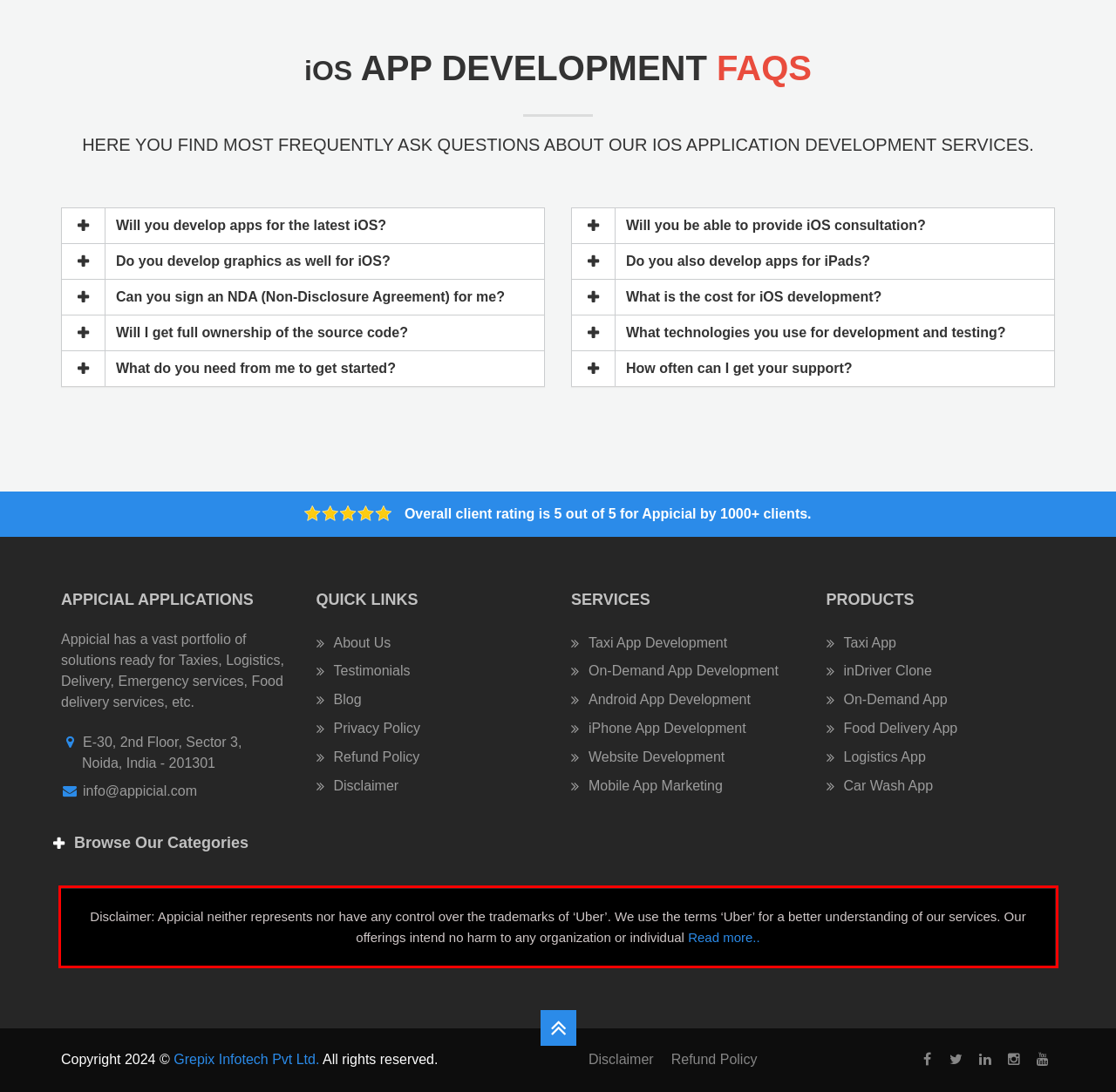Using the webpage screenshot, recognize and capture the text within the red bounding box.

Disclaimer: Appicial neither represents nor have any control over the trademarks of ‘Uber’. We use the terms ‘Uber’ for a better understanding of our services. Our offerings intend no harm to any organization or individual Read more..